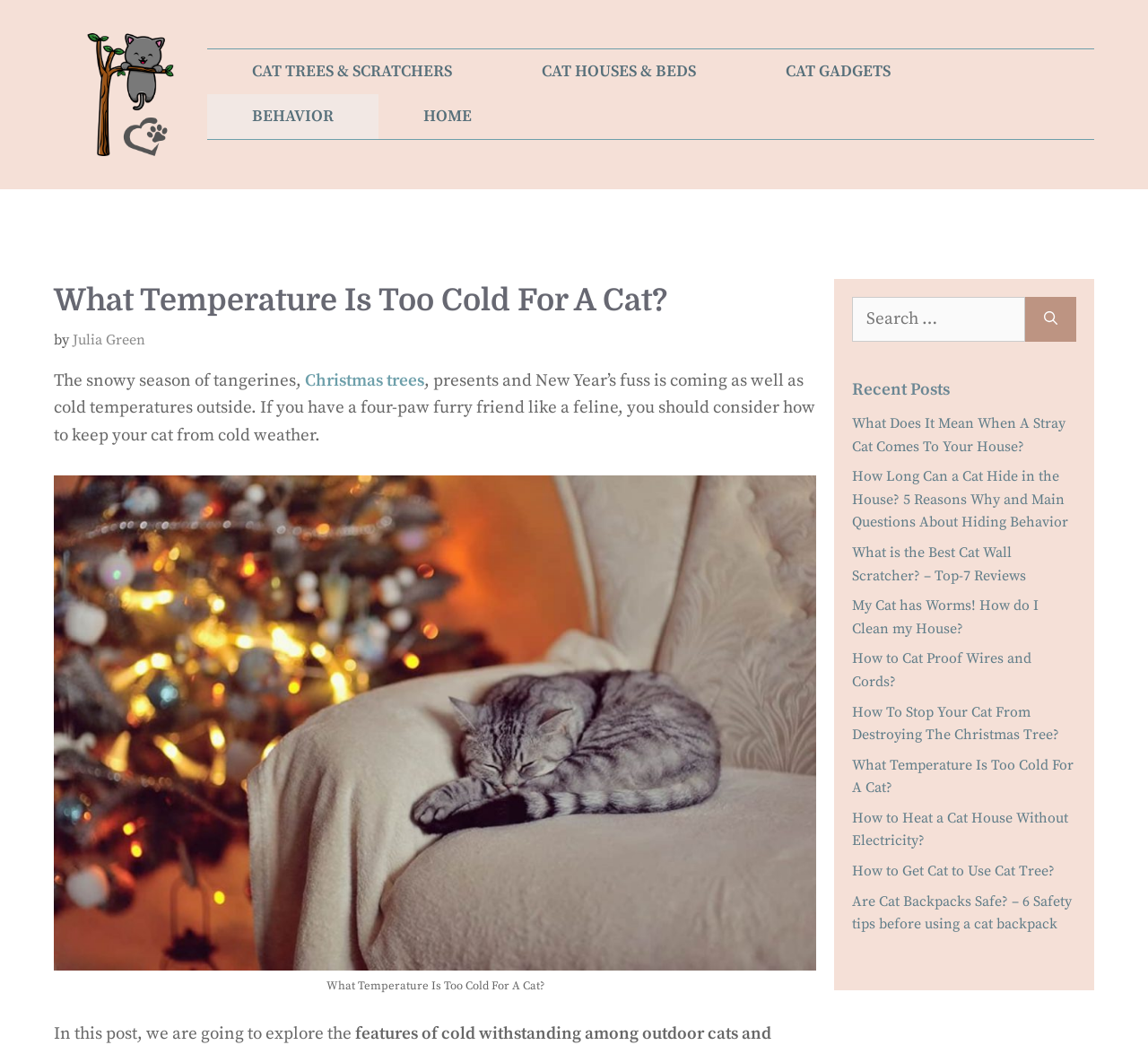Give a detailed account of the webpage's layout and content.

This webpage is about providing information on how to protect cats from cold weather. At the top, there is a banner with the site's logo and a navigation menu with links to different categories such as "CAT TREES & SCRATCHERS", "CAT HOUSES & BEDS", and "BEHAVIOR". 

Below the navigation menu, there is a header section with a heading that reads "What Temperature Is Too Cold For A Cat?" followed by the author's name, "Julia Green". There is also a brief introduction to the topic, mentioning the upcoming winter season and the importance of keeping cats warm.

The main content of the page is divided into sections, with a large image related to the topic of cat care in cold weather. The text explains the importance of protecting cats from cold temperatures and provides tips on how to do so.

On the right side of the page, there is a search bar with a button to search for specific topics. Below the search bar, there is a section titled "Recent Posts" with links to several articles related to cat care, including topics such as stray cats, hiding behavior, and cat proofing wires.

At the bottom of the page, there is a section with more links to related articles, including topics such as cat wall scratchers, worm infestations, and cat-proofing Christmas trees.